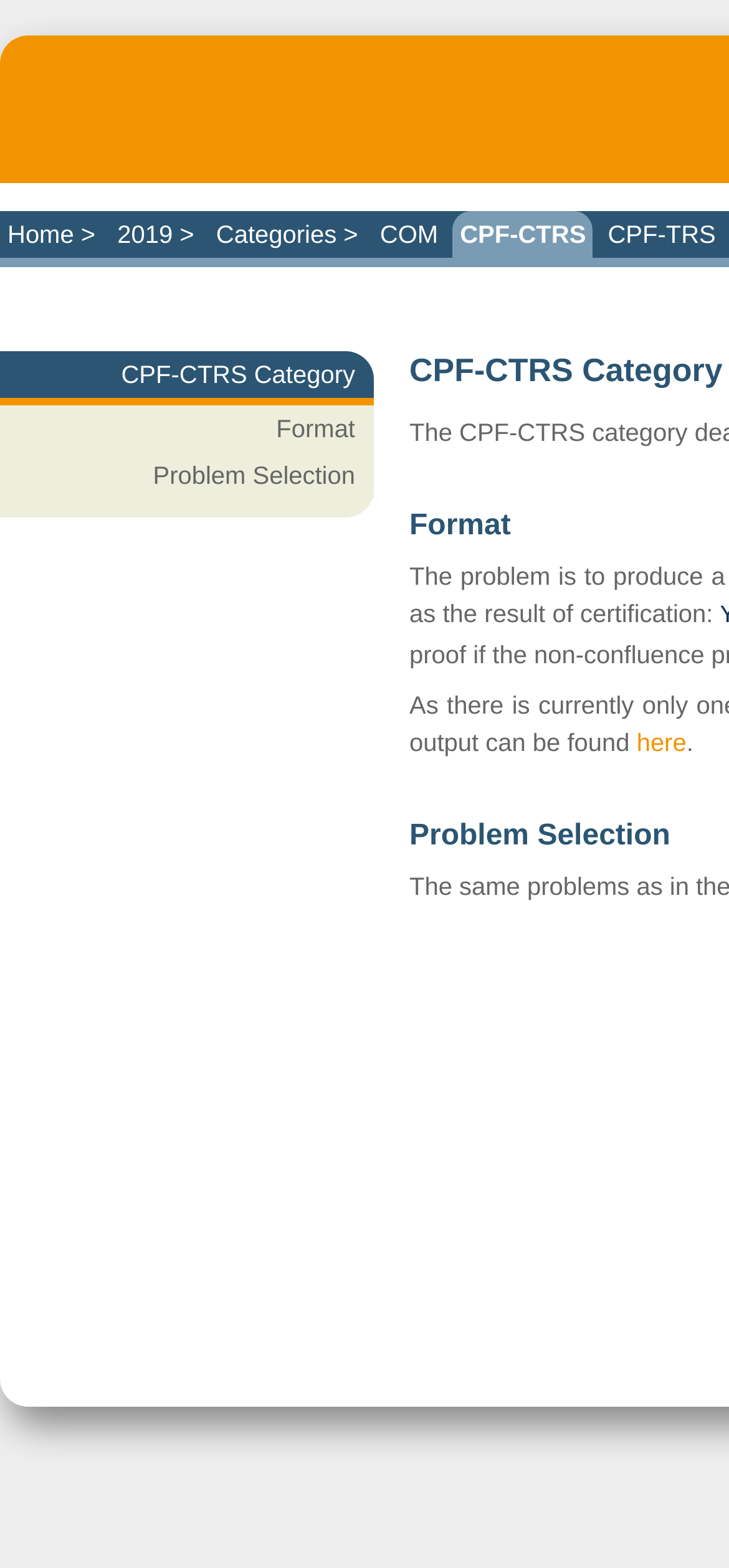What is the category name displayed on the webpage?
Using the image, elaborate on the answer with as much detail as possible.

The StaticText element with the bounding box coordinates [0.166, 0.23, 0.487, 0.248] displays the category name 'CPF-CTRS Category'.